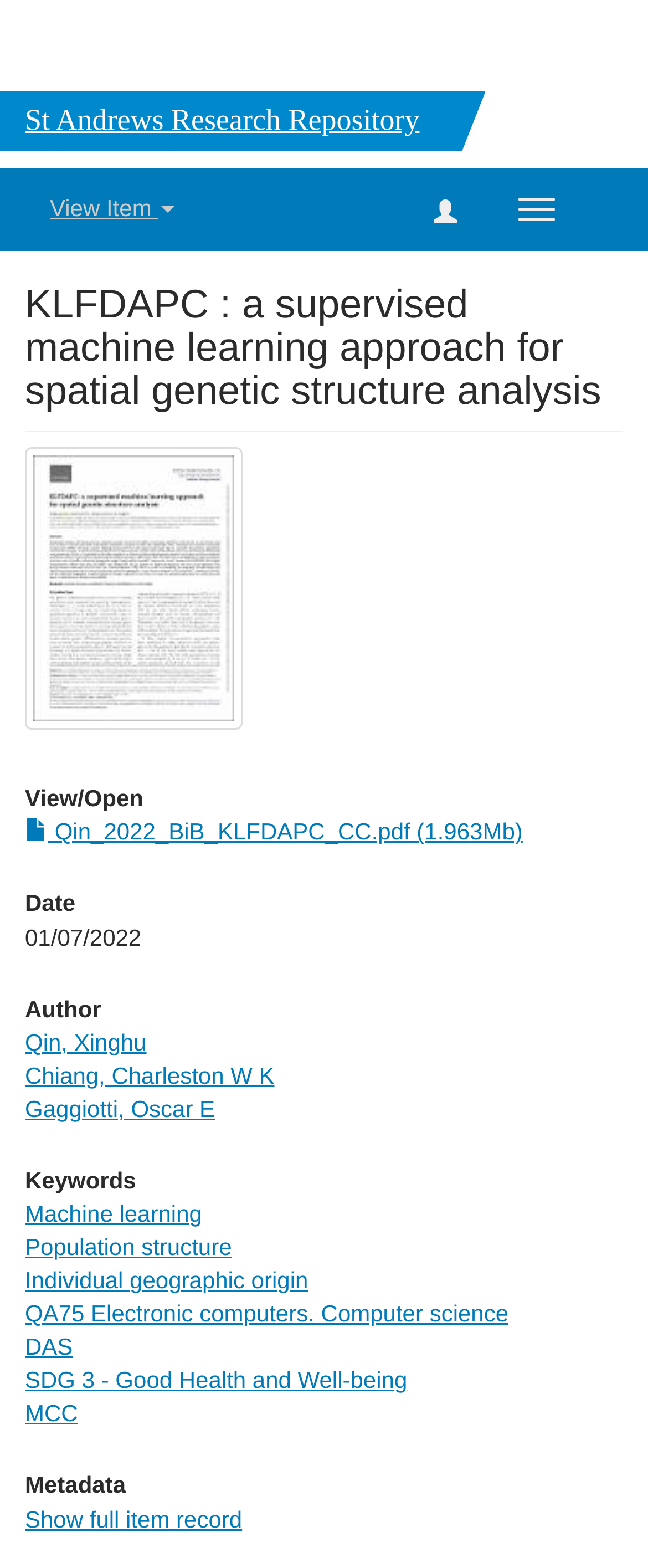What is the name of the research repository?
Give a one-word or short-phrase answer derived from the screenshot.

St Andrews Research Repository